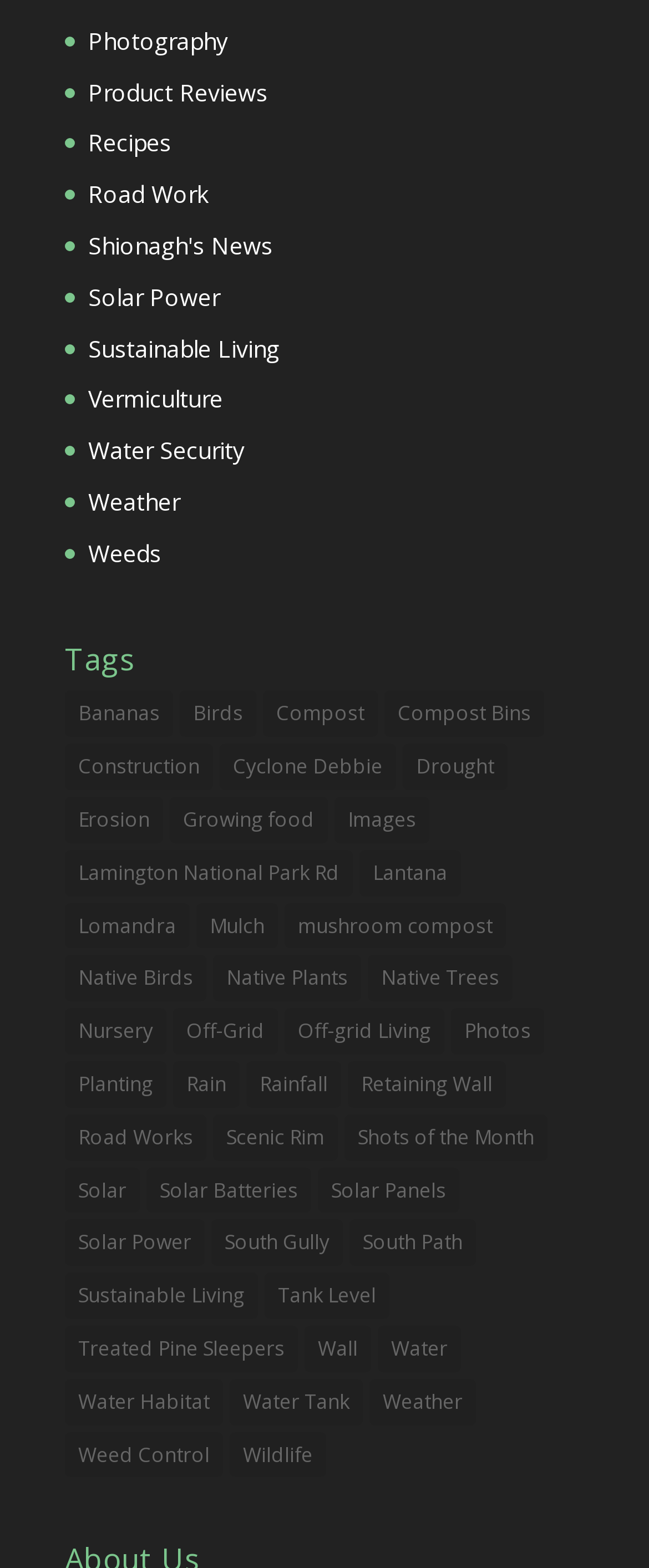Could you specify the bounding box coordinates for the clickable section to complete the following instruction: "Read about Solar Power"?

[0.136, 0.179, 0.338, 0.199]